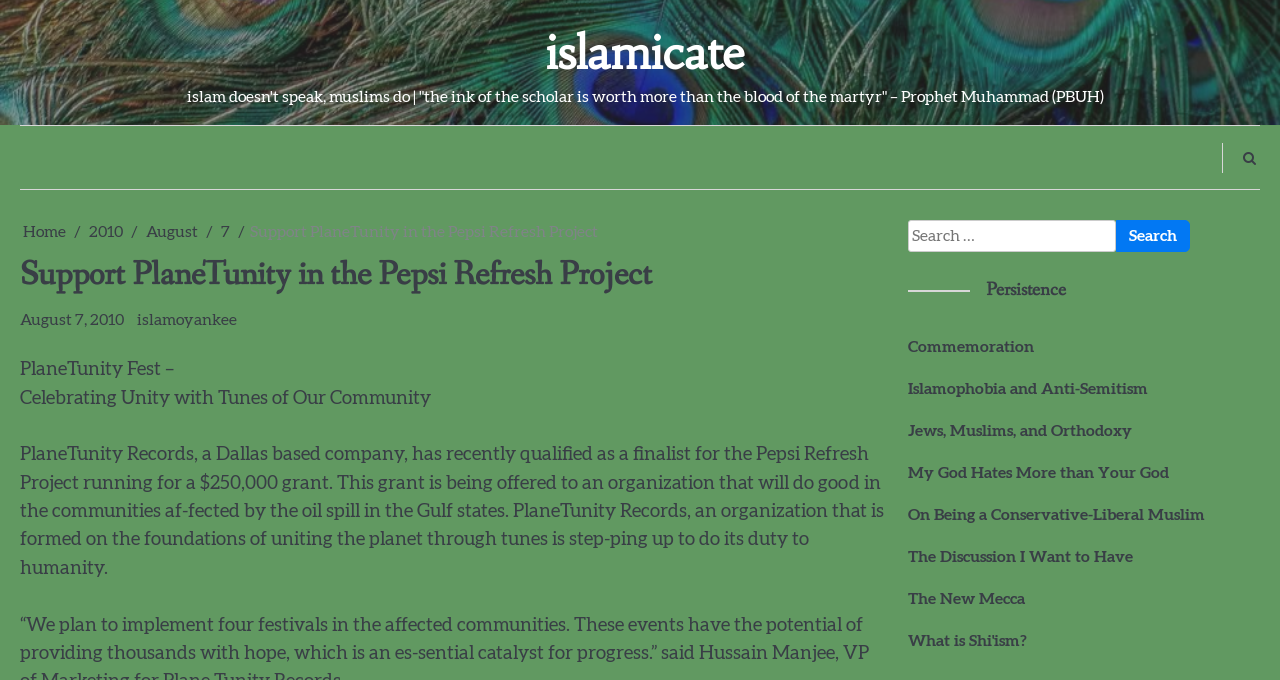Please examine the image and provide a detailed answer to the question: How much grant is being offered to the organization?

The webpage content mentions that the Pepsi Refresh Project is offering a $250,000 grant to the organization that will do good in the communities affected by the oil spill in the Gulf states.